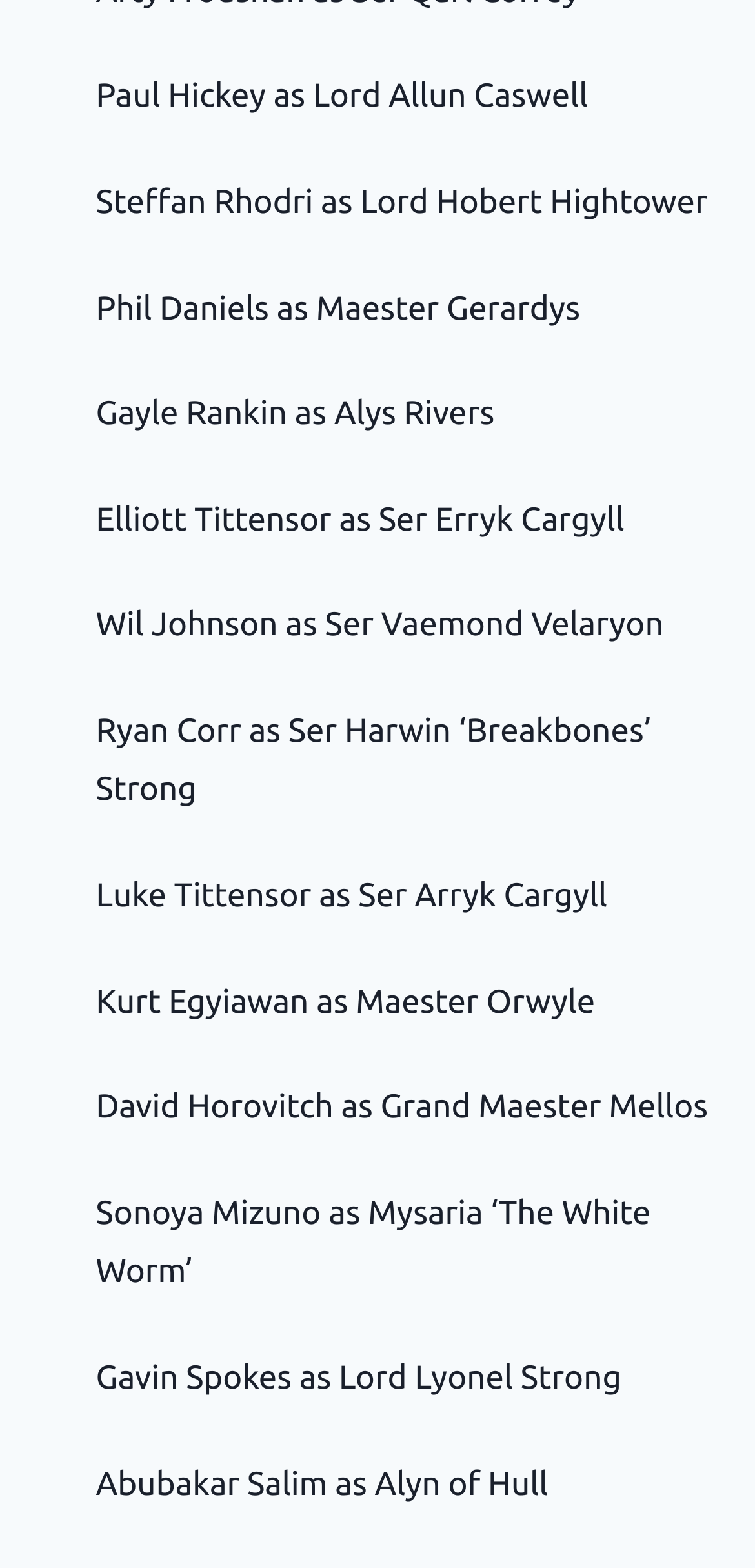How many characters are listed?
Please use the image to provide an in-depth answer to the question.

I counted the number of links on the webpage, each representing a character, and found 11 in total.